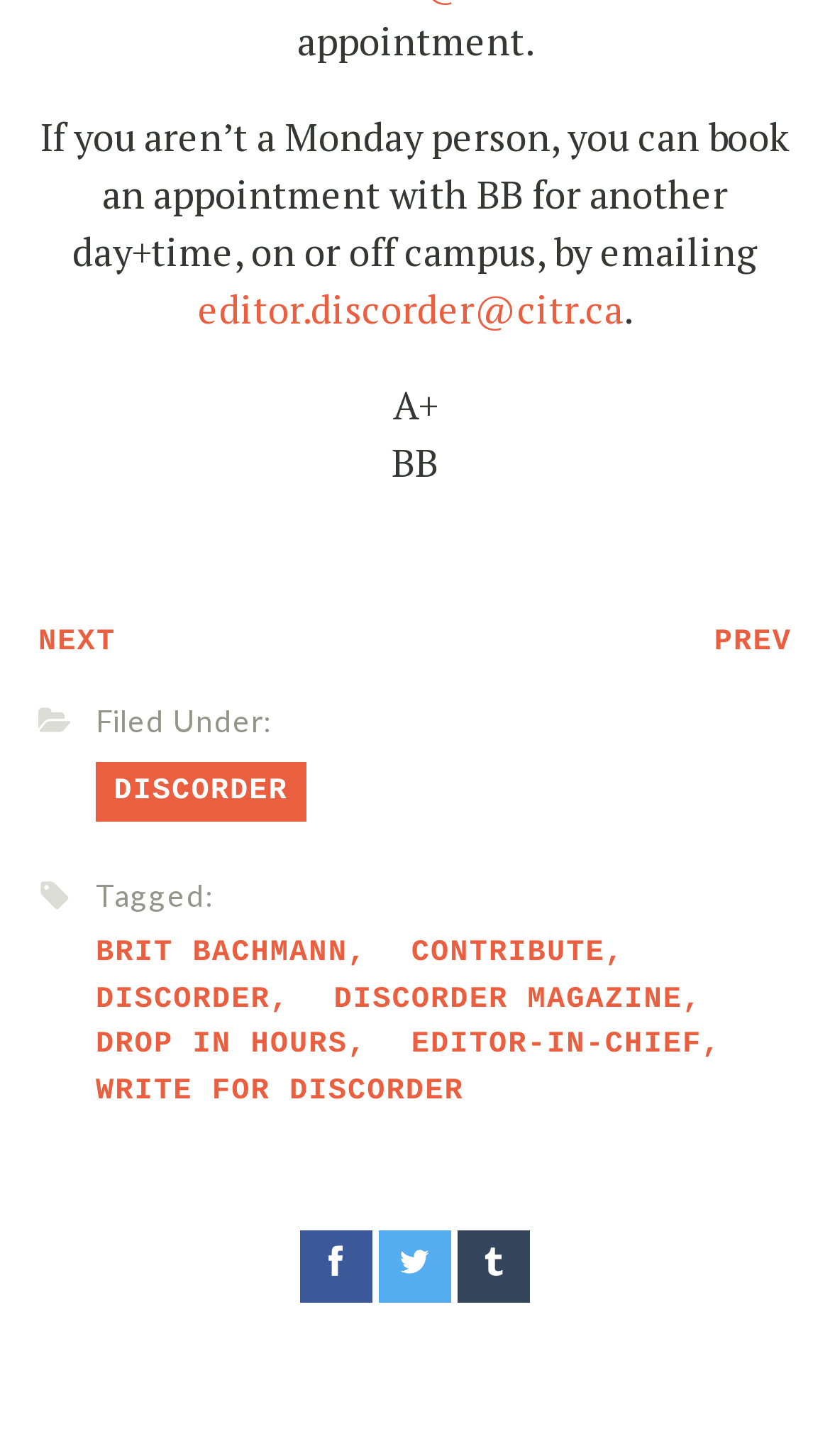Provide your answer to the question using just one word or phrase: What is the email address to book an appointment with BB?

editor.discorder@citr.ca